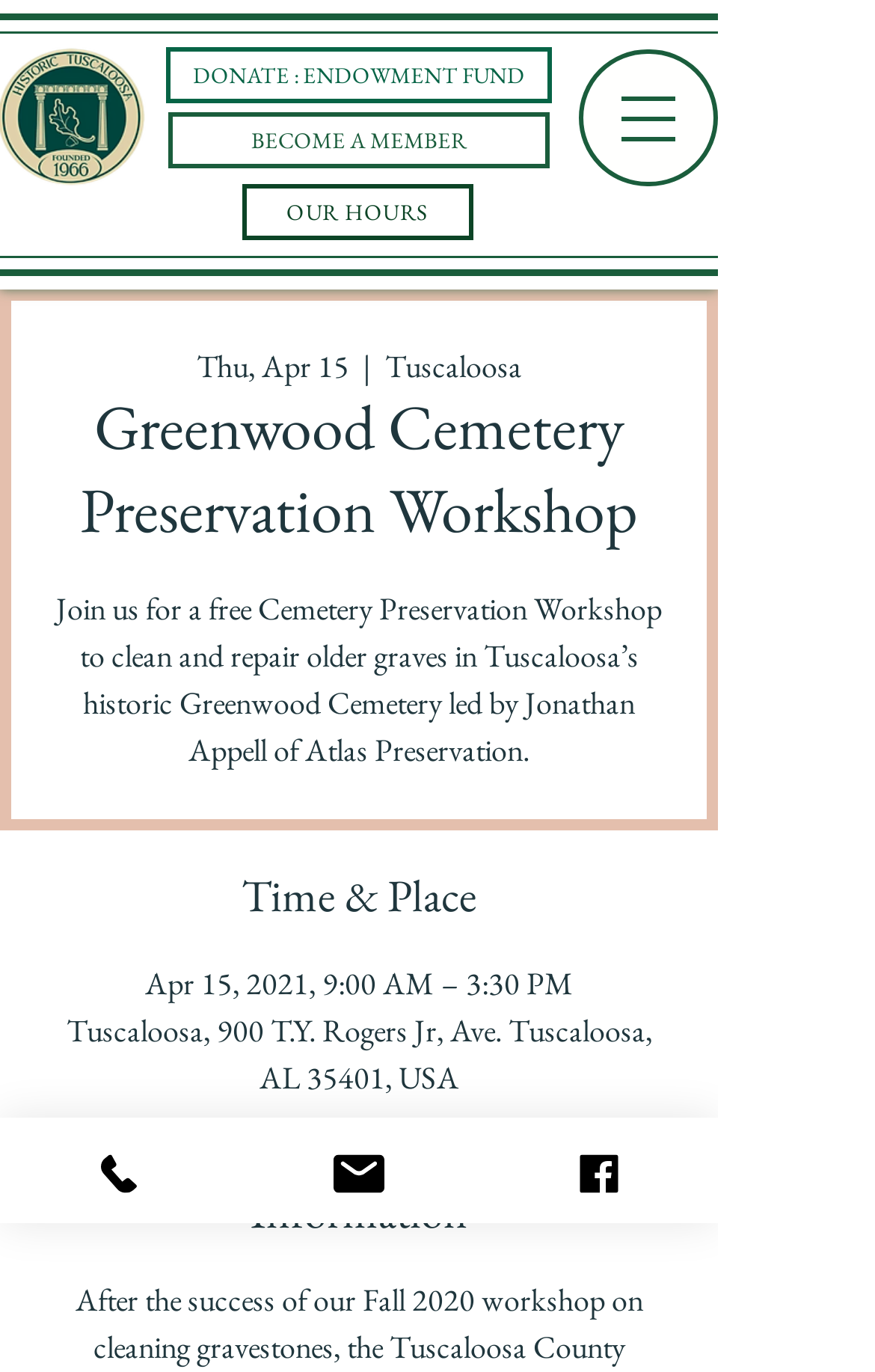Based on the provided description, "Facebook", find the bounding box of the corresponding UI element in the screenshot.

[0.547, 0.815, 0.821, 0.891]